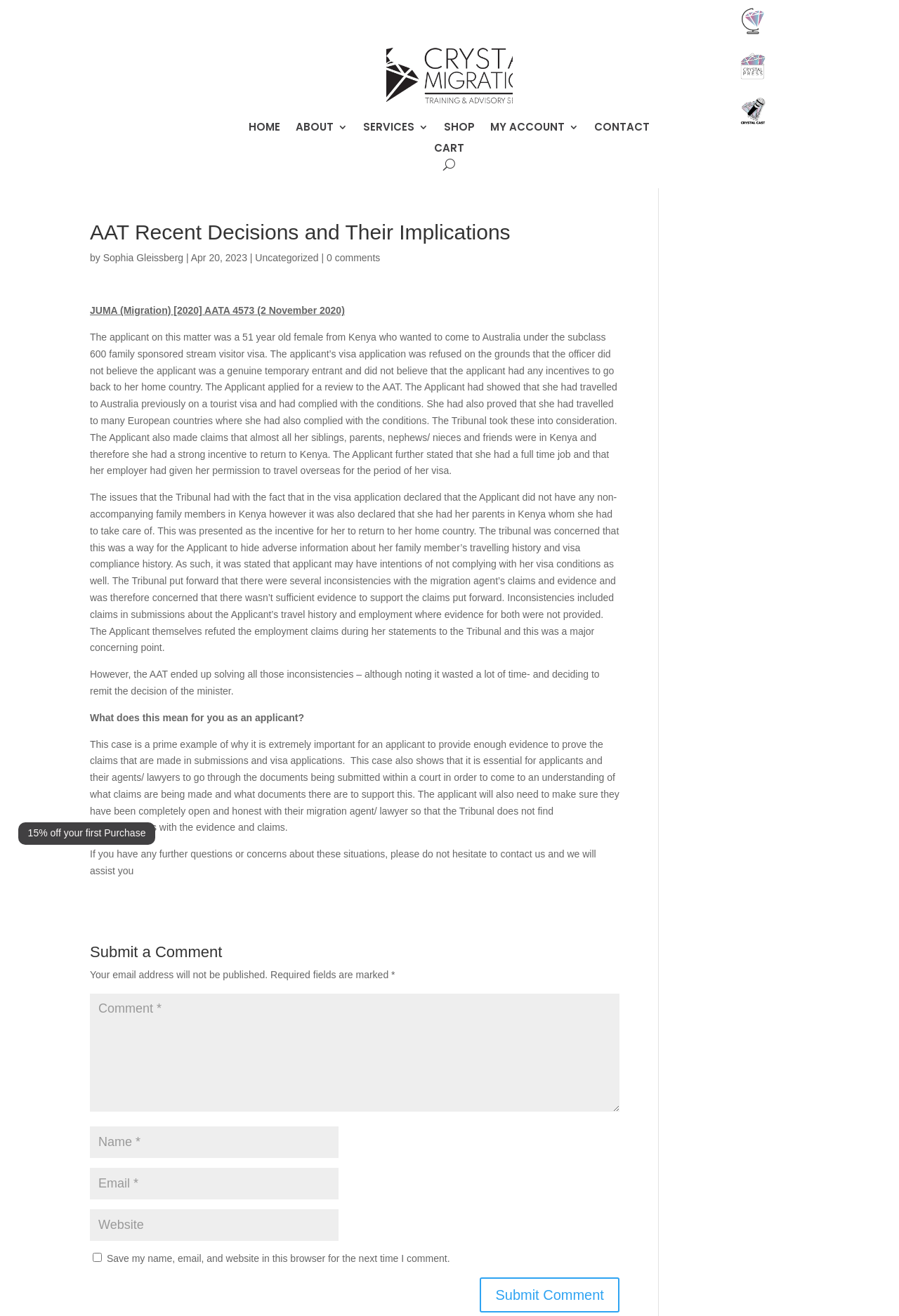What is the category of the article? Observe the screenshot and provide a one-word or short phrase answer.

Uncategorized